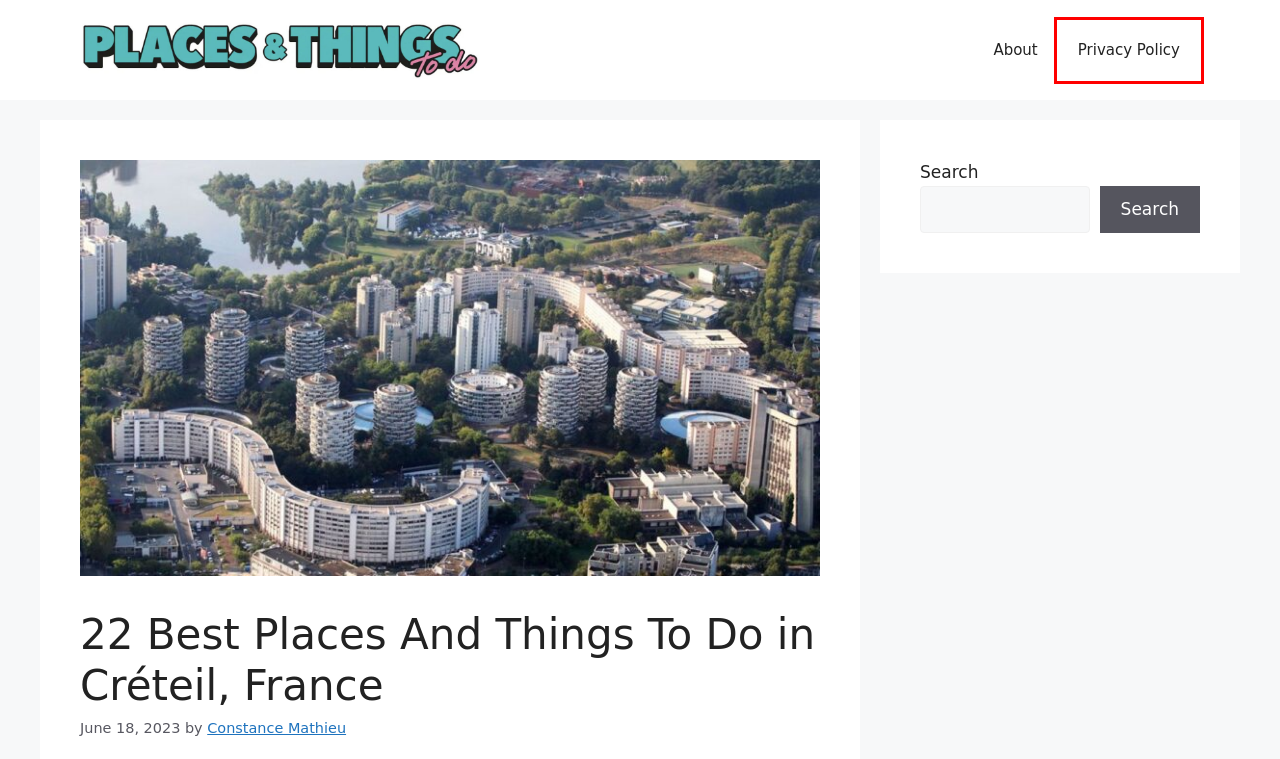Analyze the screenshot of a webpage featuring a red rectangle around an element. Pick the description that best fits the new webpage after interacting with the element inside the red bounding box. Here are the candidates:
A. 42 Best Places And Things To Do in Nanterre, France – Places And Things To Do
B. Privacy Policy – Places And Things To Do
C. About – Places And Things To Do
D. Ville de Créteil - Galerie d'Art de Créteil
E. 23 Best Places And Things To Do in Churchill, Canada – Places And Things To Do
F. Centre commercial de Créteil Soleil : l’extension ouverte au public | Actu Val-de-Marne
G. Maison des arts de Créteil - Réservation - Réservez en ligne
H. MULTIPLEXE PATHÉ QUAI D'IVRY IMAX - Espace Pro

B